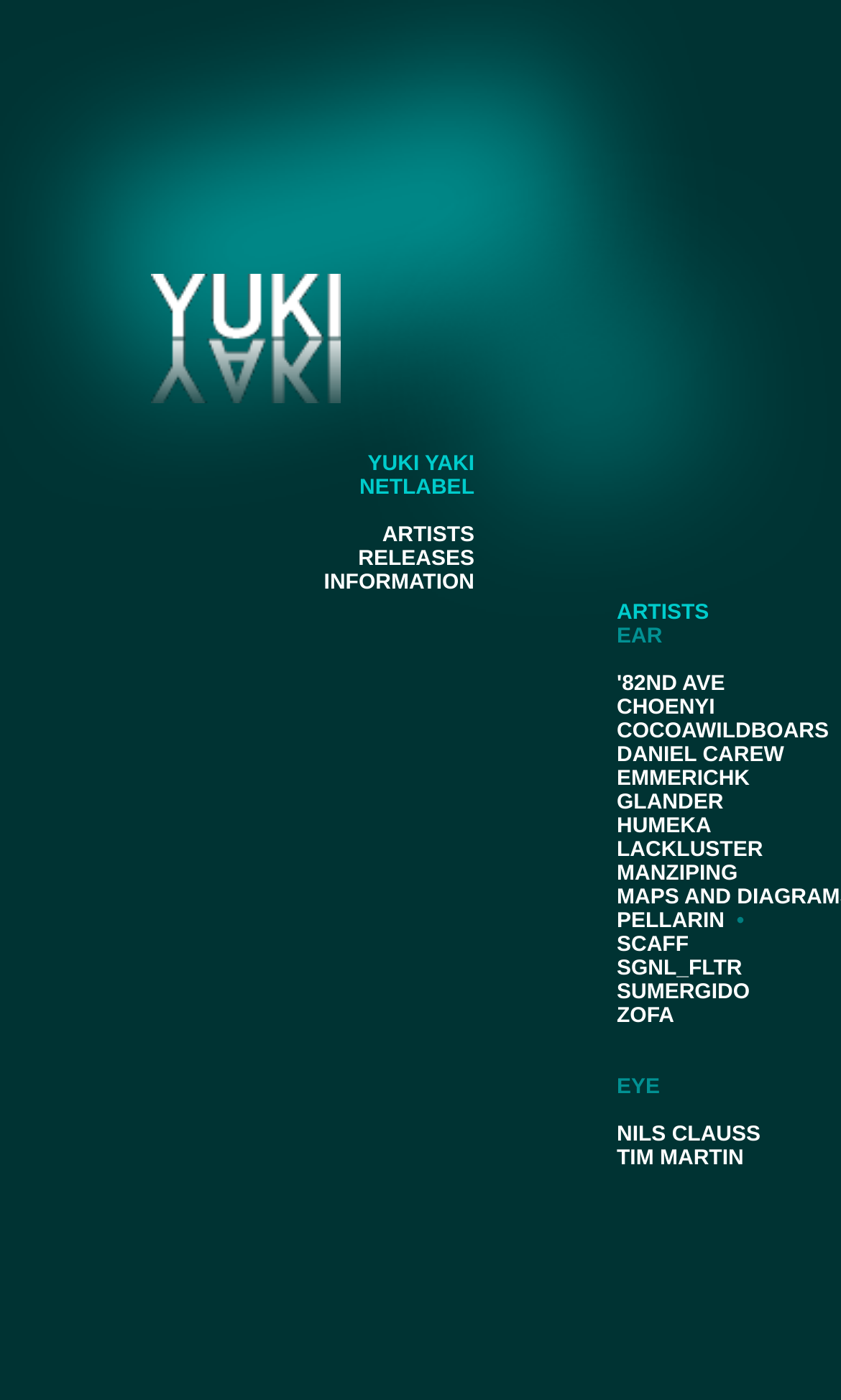Please identify the bounding box coordinates of the element I should click to complete this instruction: 'Visit the PELLARIN artist page'. The coordinates should be given as four float numbers between 0 and 1, like this: [left, top, right, bottom].

[0.733, 0.65, 0.862, 0.667]